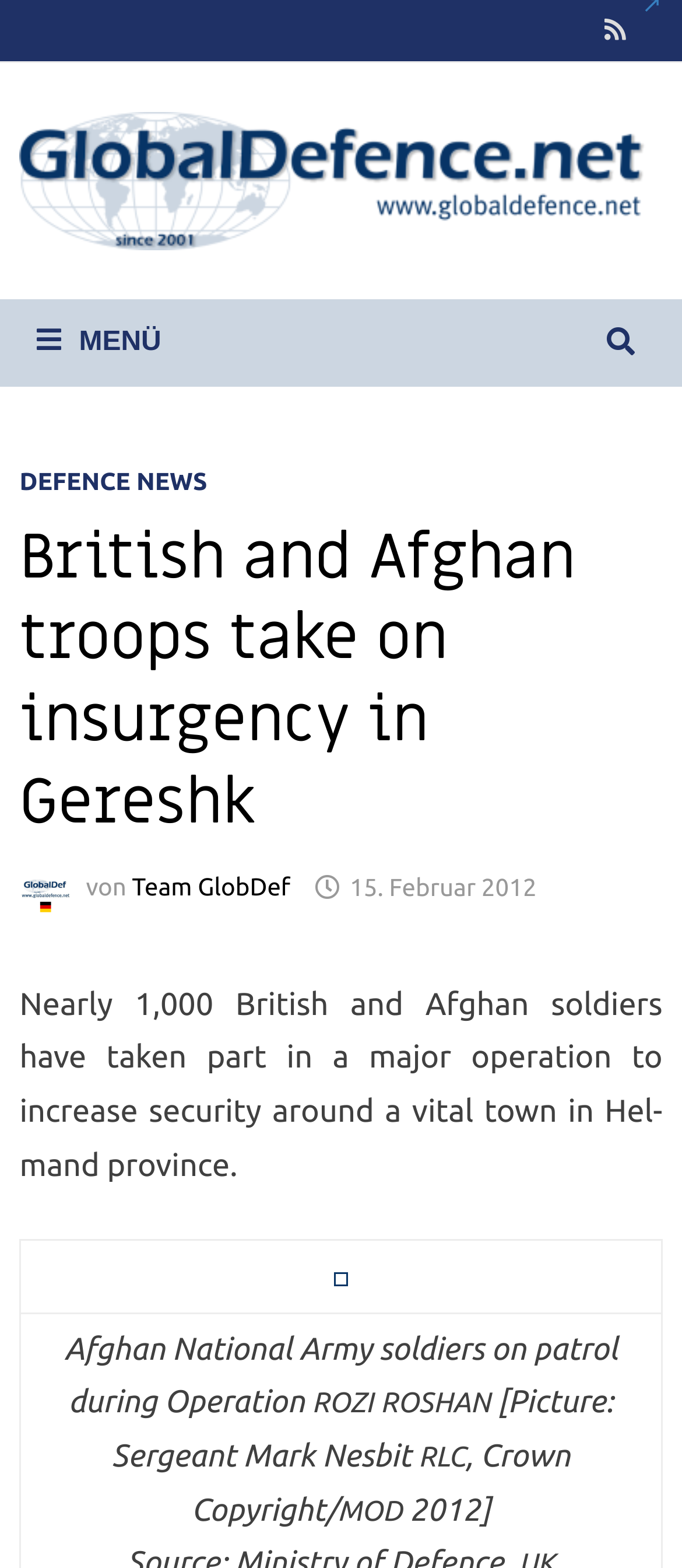What is the main topic of the article?
Look at the screenshot and respond with one word or a short phrase.

British and Afghan troops